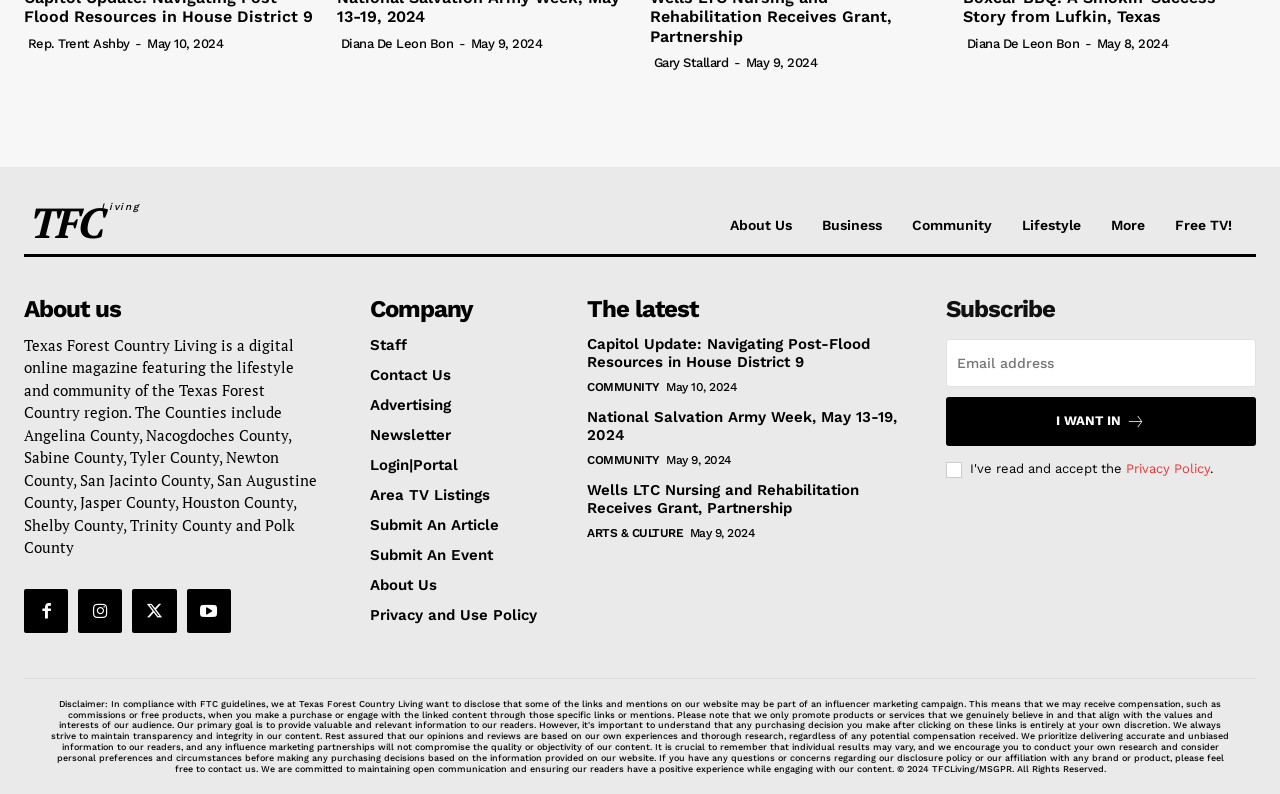Can you determine the bounding box coordinates of the area that needs to be clicked to fulfill the following instruction: "Subscribe to the newsletter"?

[0.739, 0.426, 0.981, 0.487]